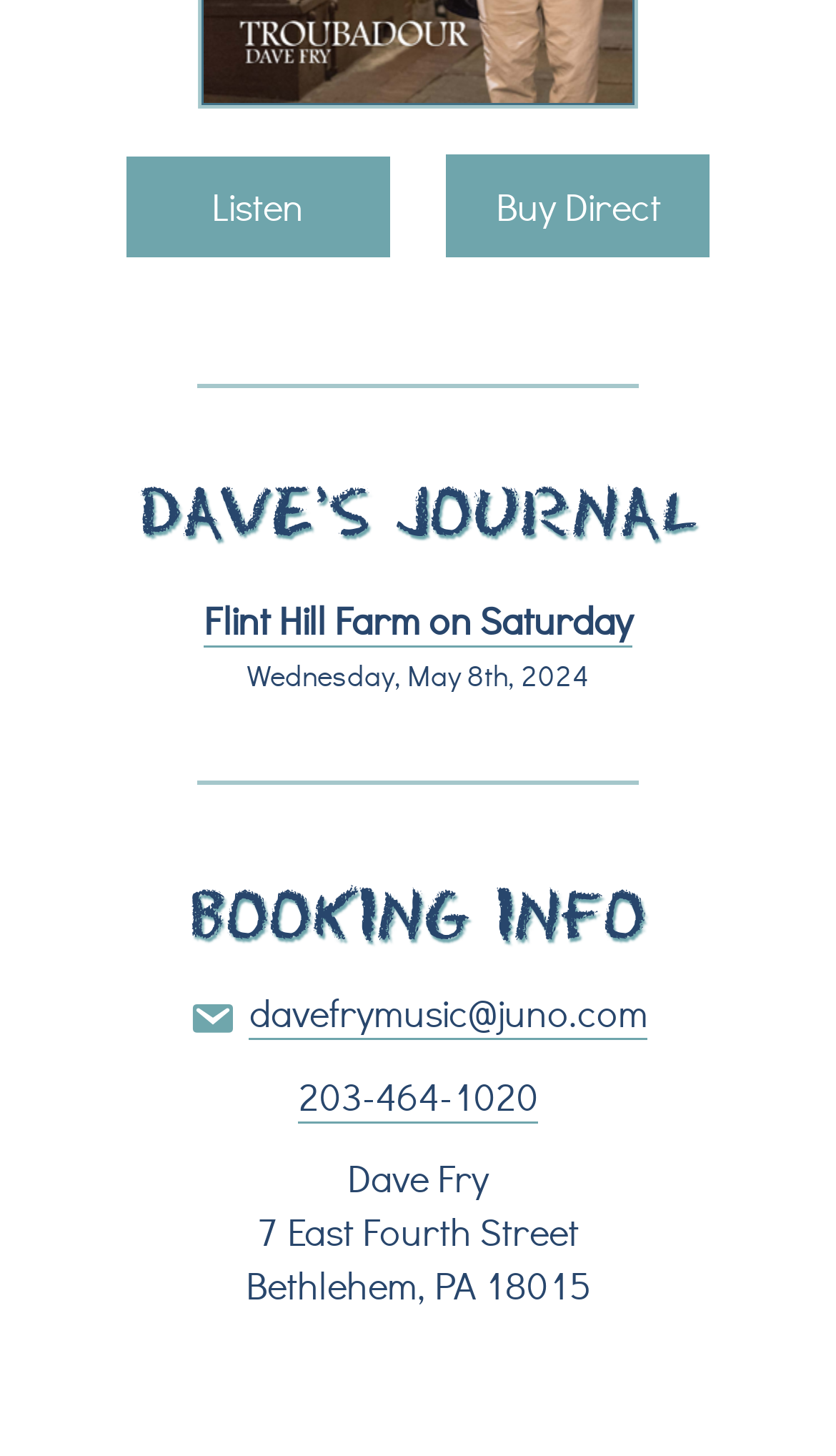Using the image as a reference, answer the following question in as much detail as possible:
What is the address mentioned on the webpage?

The webpage mentions an address, '7 East Fourth Street, Bethlehem, PA 18015', which is found in the StaticText elements with the texts '7 East Fourth Street' at coordinates [0.308, 0.828, 0.692, 0.863] and 'Bethlehem, PA 18015' at coordinates [0.294, 0.865, 0.706, 0.9].